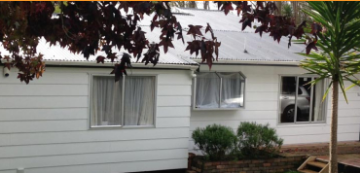What type of services does the facility provide?
Look at the image and respond with a one-word or short phrase answer.

Mental health and brain injury services